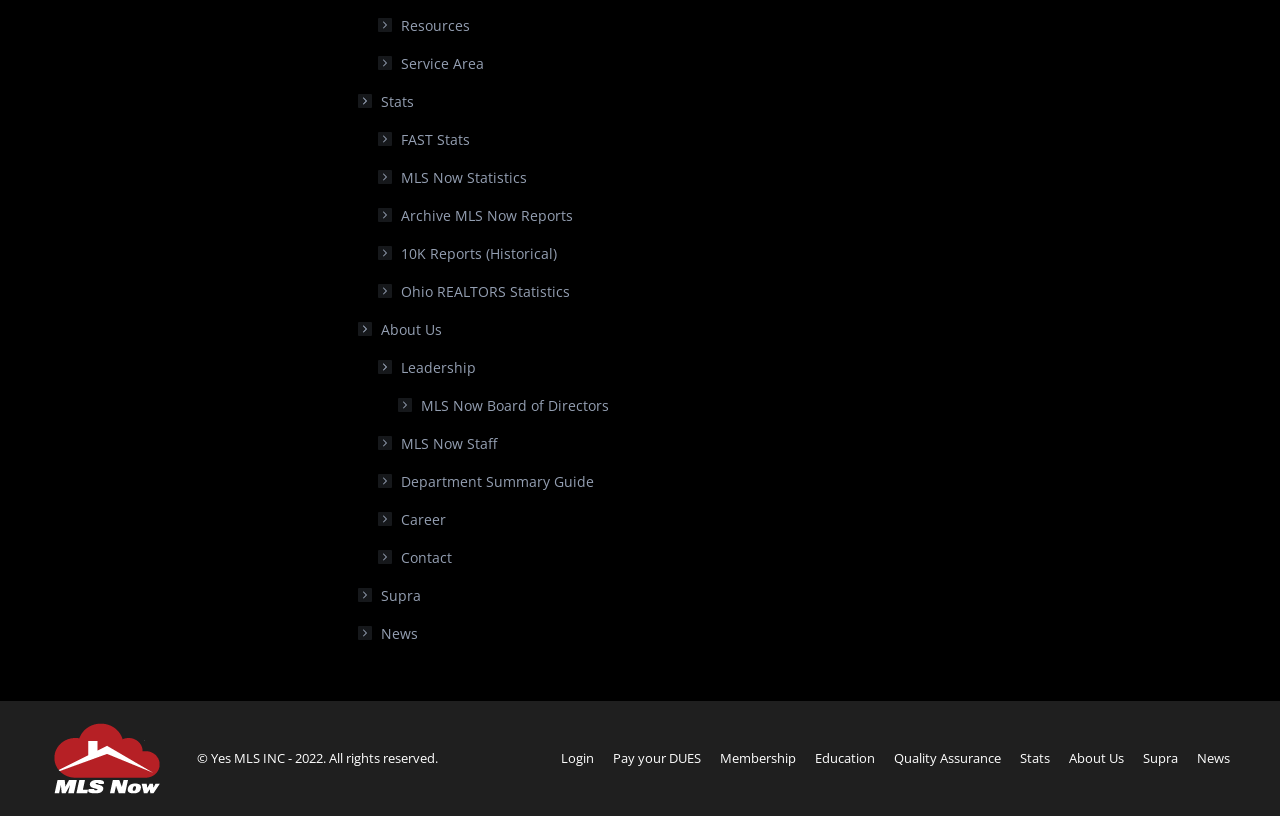Locate the bounding box coordinates of the element I should click to achieve the following instruction: "View Stats".

[0.279, 0.109, 0.323, 0.139]